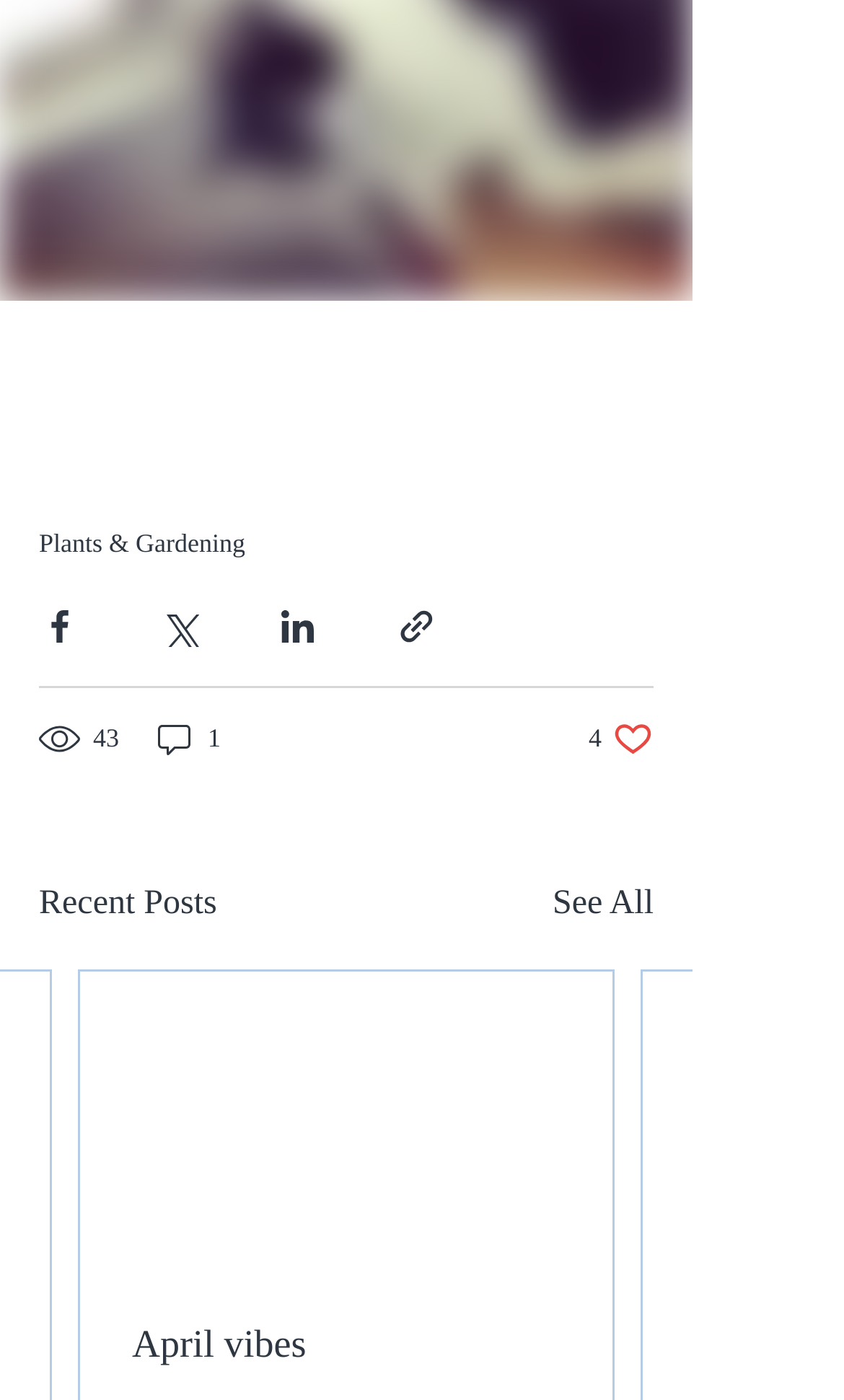Could you determine the bounding box coordinates of the clickable element to complete the instruction: "Like the post"? Provide the coordinates as four float numbers between 0 and 1, i.e., [left, top, right, bottom].

[0.697, 0.513, 0.774, 0.542]